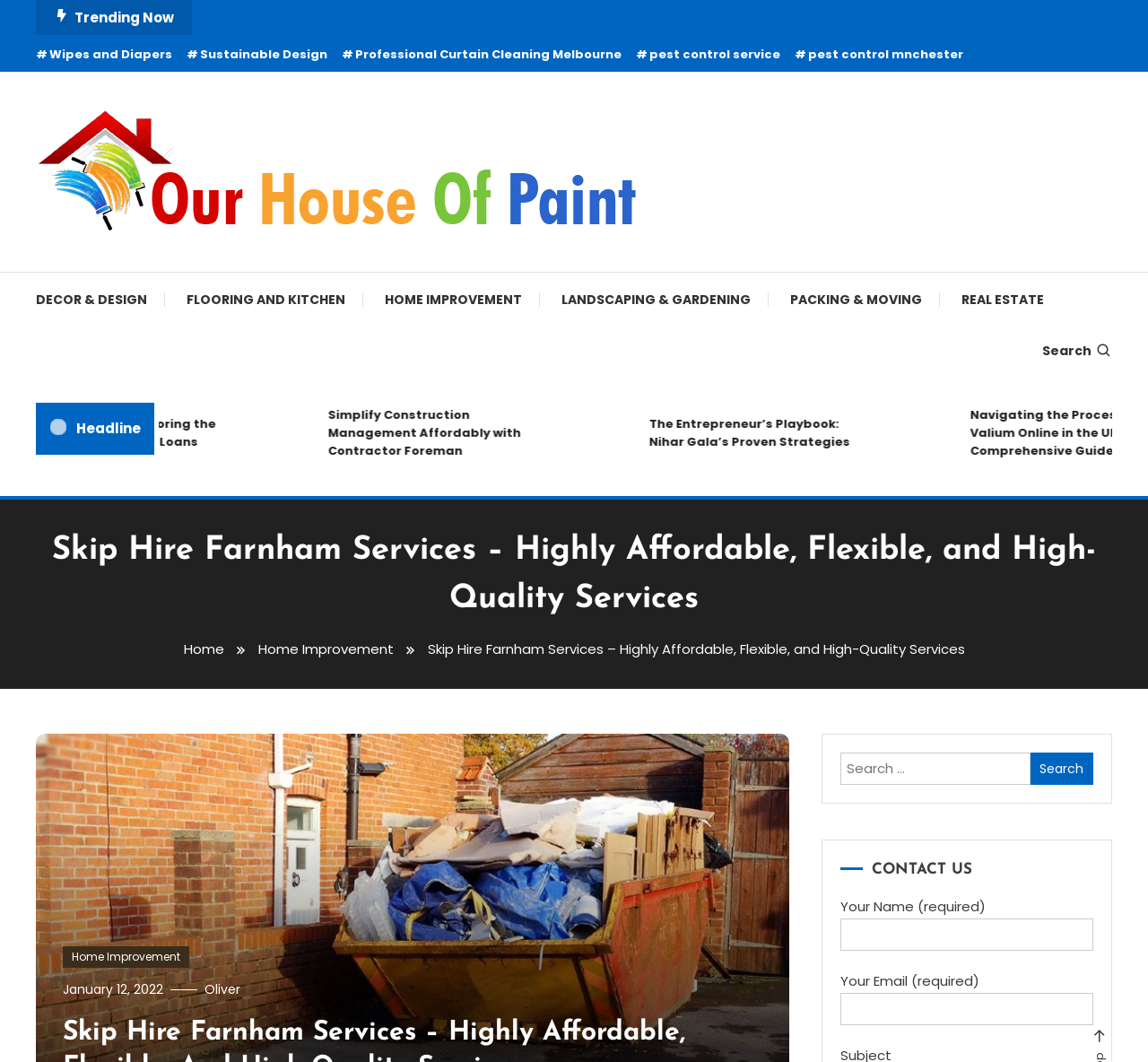Please determine the bounding box coordinates for the UI element described here. Use the format (top-left x, top-left y, bottom-right x, bottom-right y) with values bounded between 0 and 1: Packing & Moving

[0.673, 0.257, 0.819, 0.307]